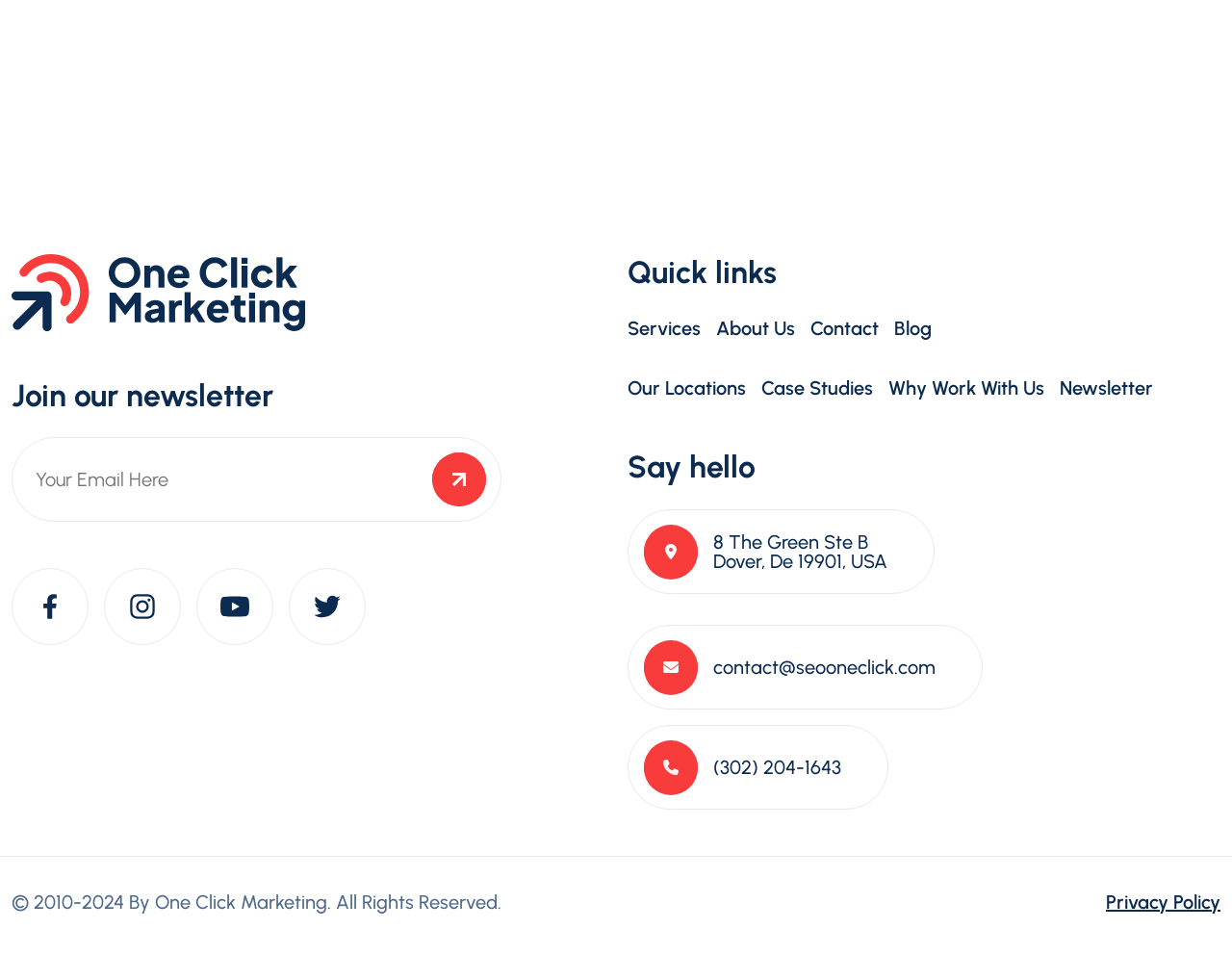Please find the bounding box coordinates of the section that needs to be clicked to achieve this instruction: "Sign up for our newsletter".

[0.351, 0.474, 0.395, 0.531]